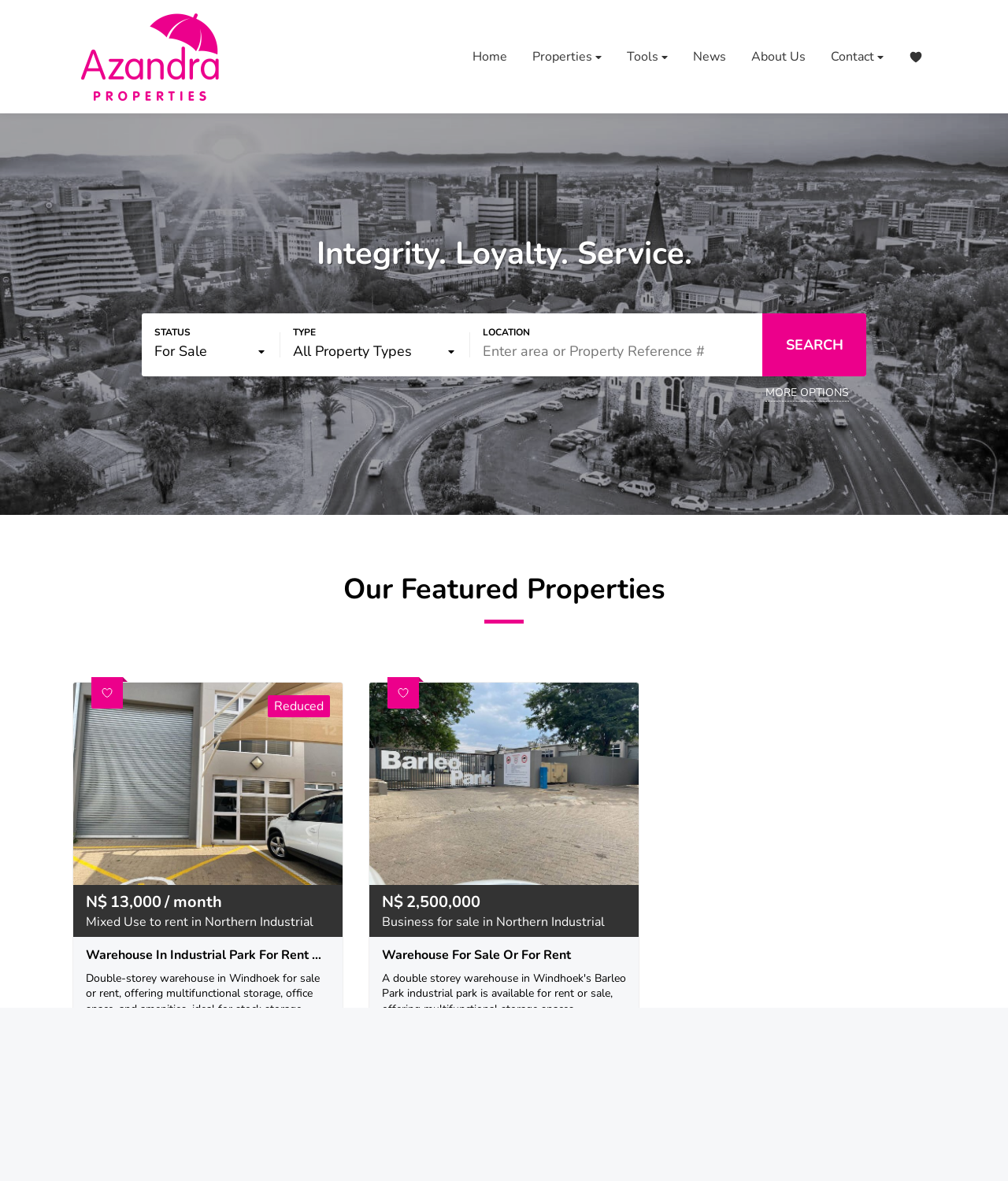From the webpage screenshot, identify the region described by About Us. Provide the bounding box coordinates as (top-left x, top-left y, bottom-right x, bottom-right y), with each value being a floating point number between 0 and 1.

[0.733, 0.033, 0.812, 0.063]